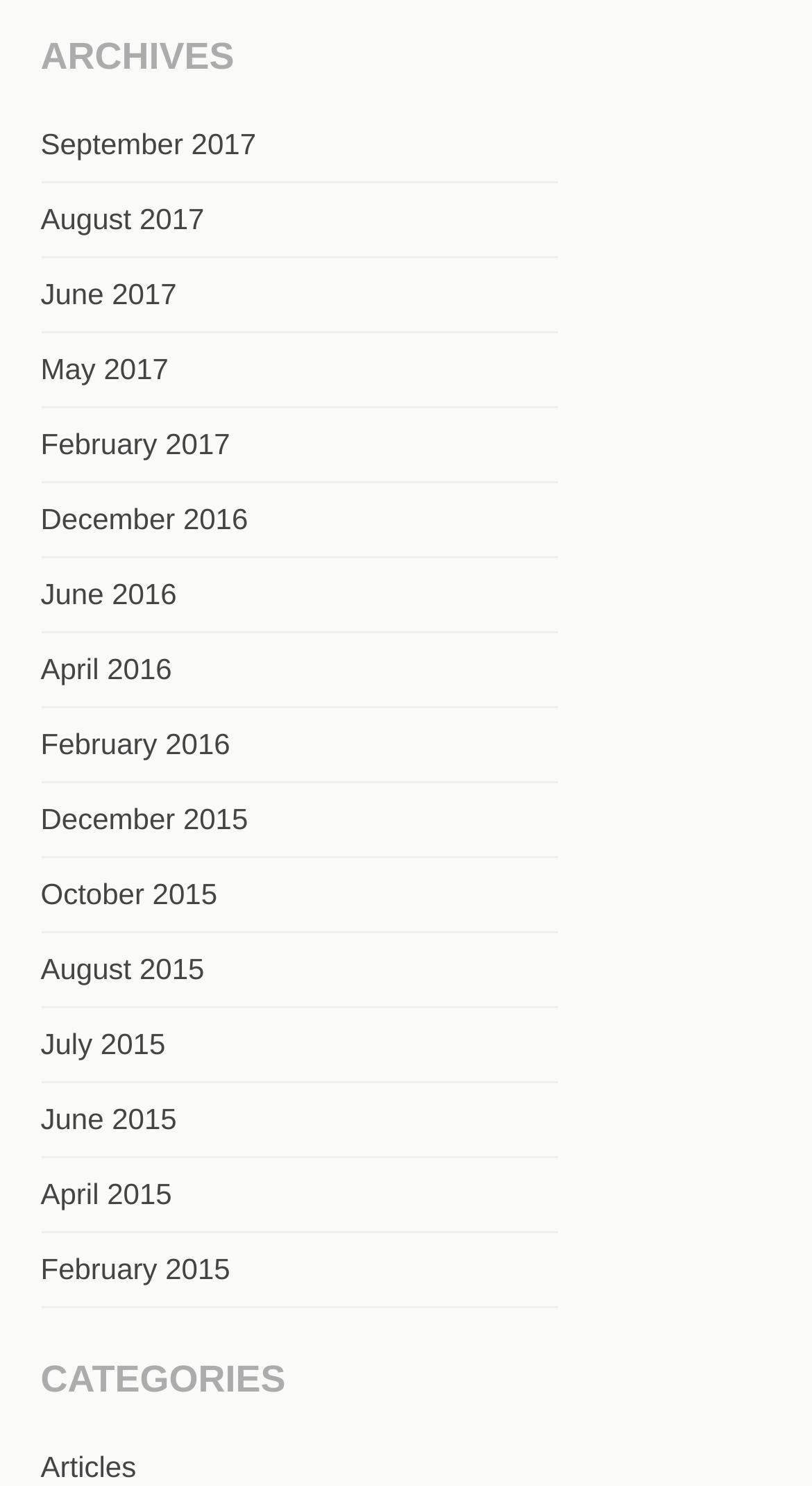Show me the bounding box coordinates of the clickable region to achieve the task as per the instruction: "view archives for June 2015".

[0.05, 0.741, 0.218, 0.763]